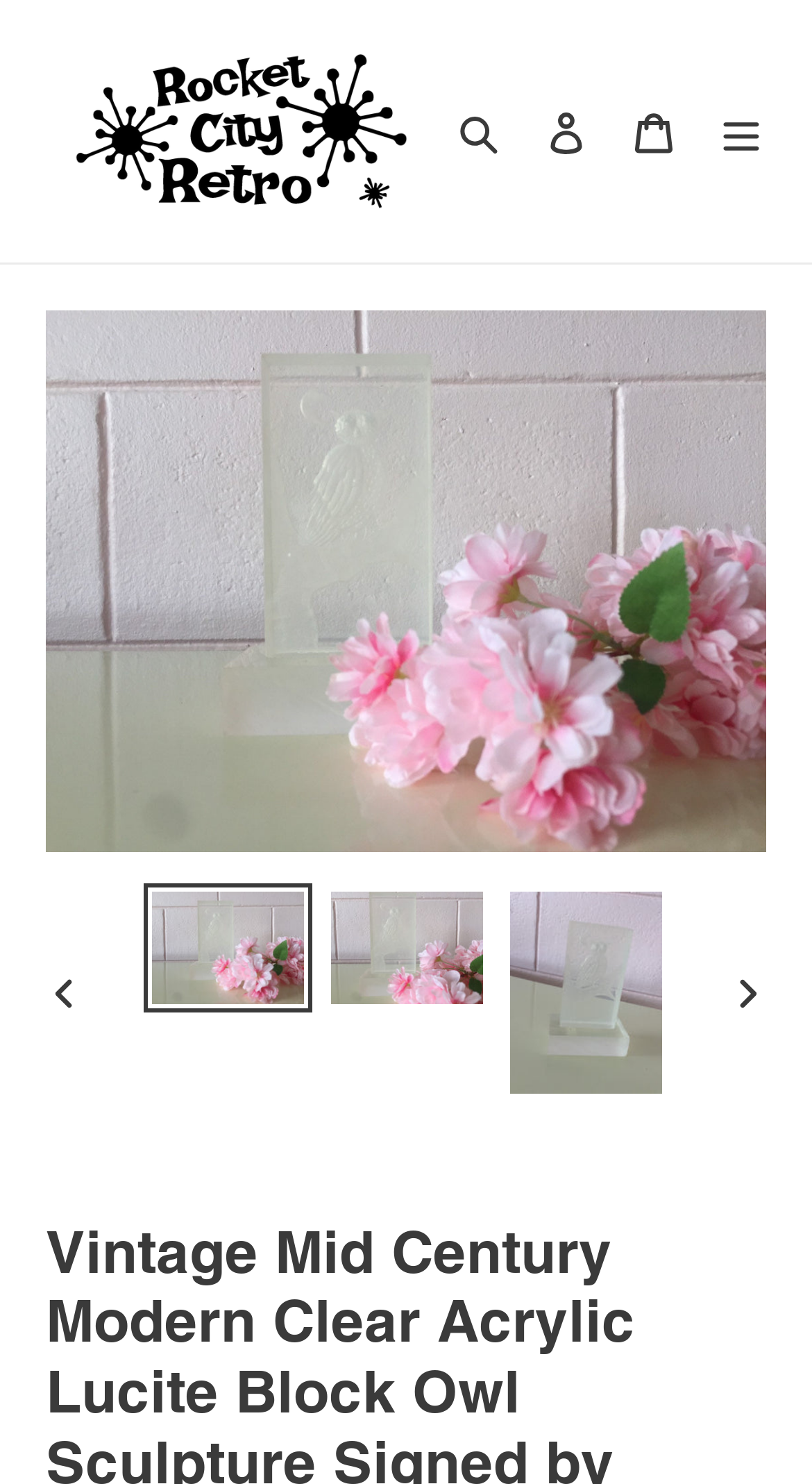Can you specify the bounding box coordinates for the region that should be clicked to fulfill this instruction: "Click the 'Search' button".

[0.536, 0.059, 0.644, 0.117]